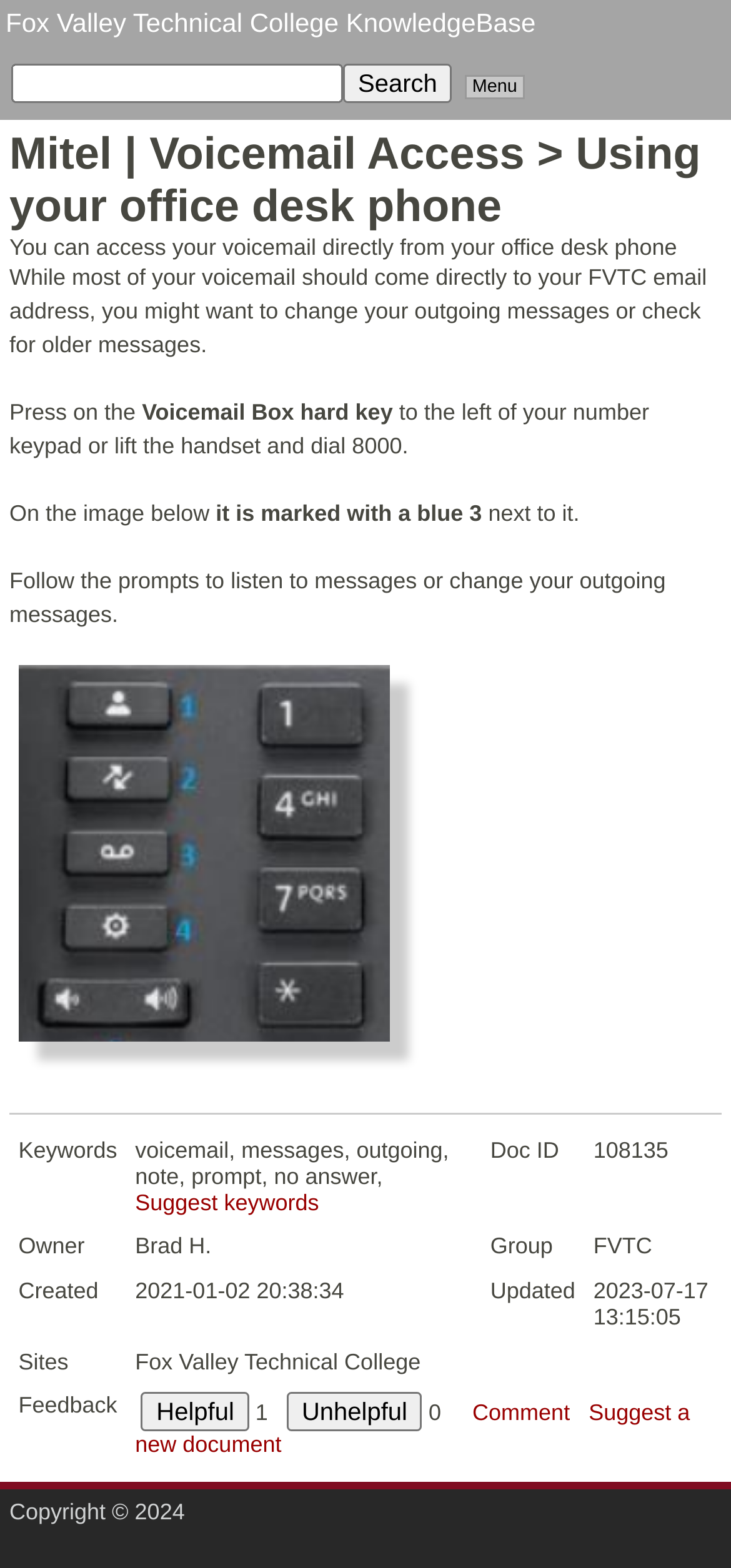Locate the bounding box coordinates of the item that should be clicked to fulfill the instruction: "View the image".

[0.026, 0.424, 0.533, 0.664]